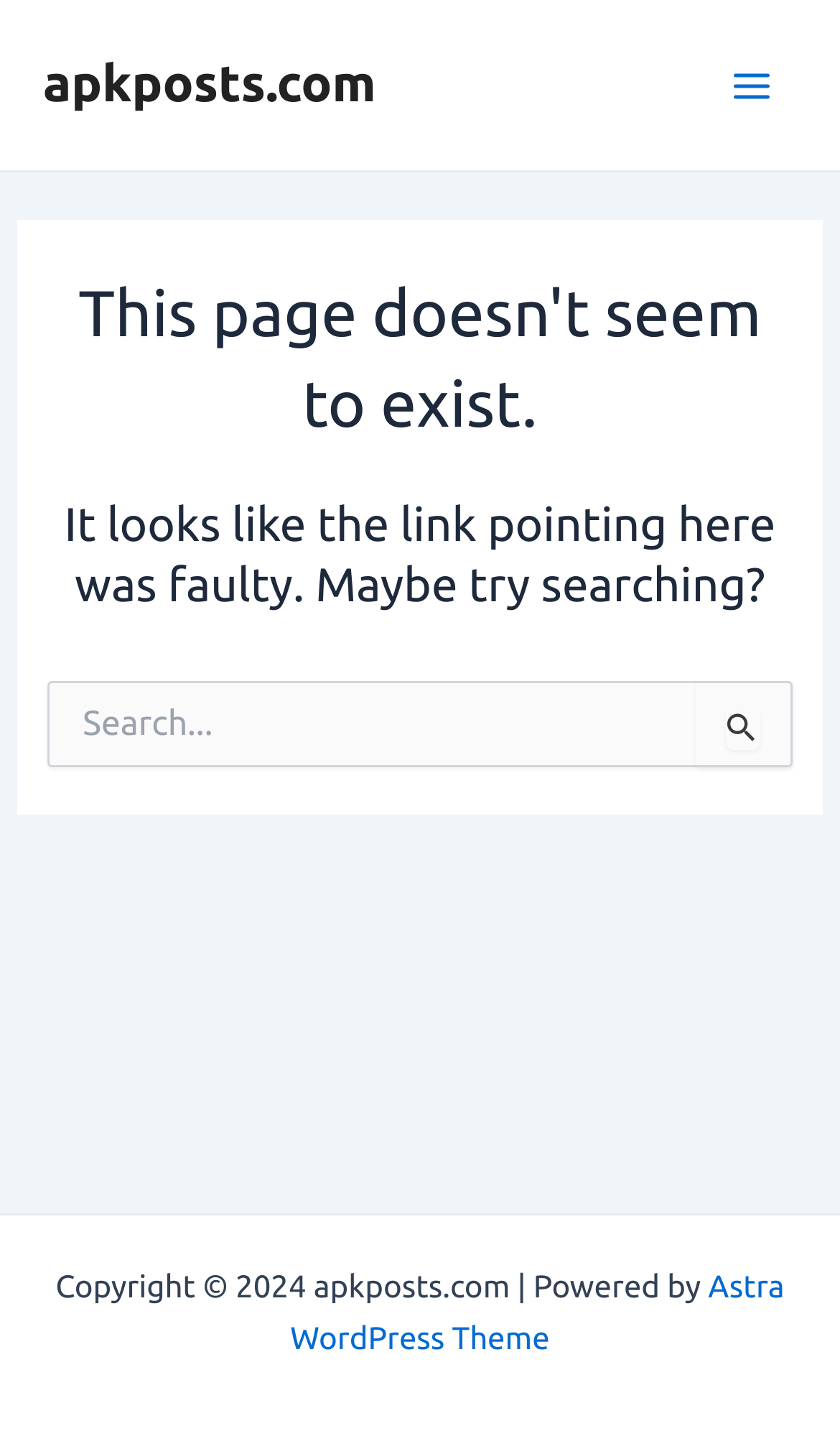Can you give a detailed response to the following question using the information from the image? What is the theme of the website?

The website is powered by Astra WordPress Theme, as indicated by the text at the bottom of the page, suggesting that the website is built using WordPress.